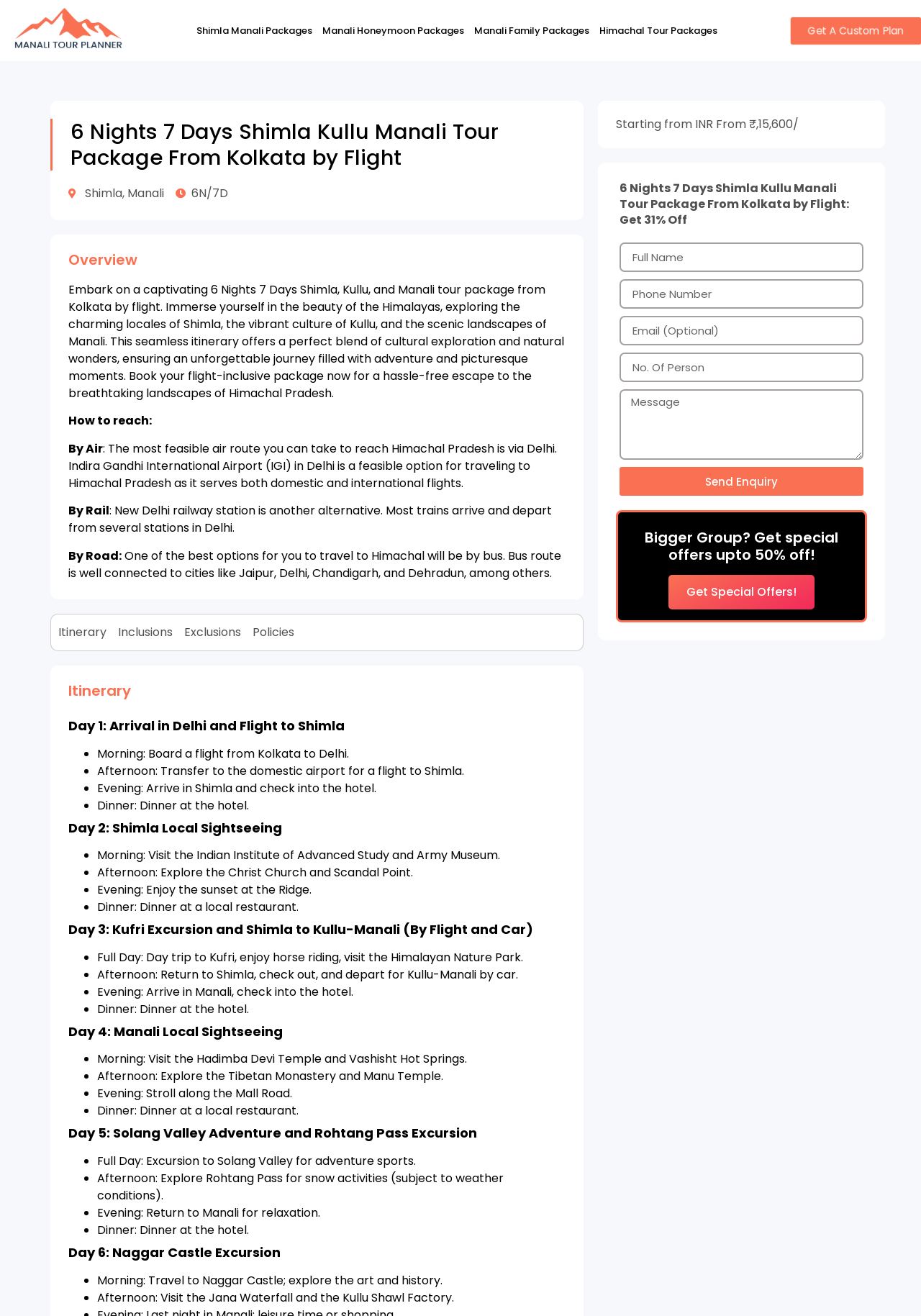Identify the bounding box coordinates of the element to click to follow this instruction: 'Click on the 'Manali Honeymoon Packages' link'. Ensure the coordinates are four float values between 0 and 1, provided as [left, top, right, bottom].

[0.35, 0.006, 0.504, 0.041]